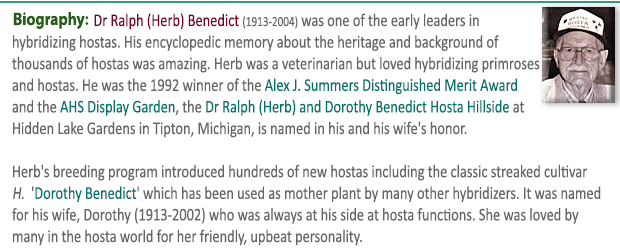Using the information in the image, could you please answer the following question in detail:
Who introduced this hosta?

According to the caption, Dr. Ralph 'Herb' Benedict of Michigan introduced this specific hosta, which is part of his legacy in the world of horticulture.